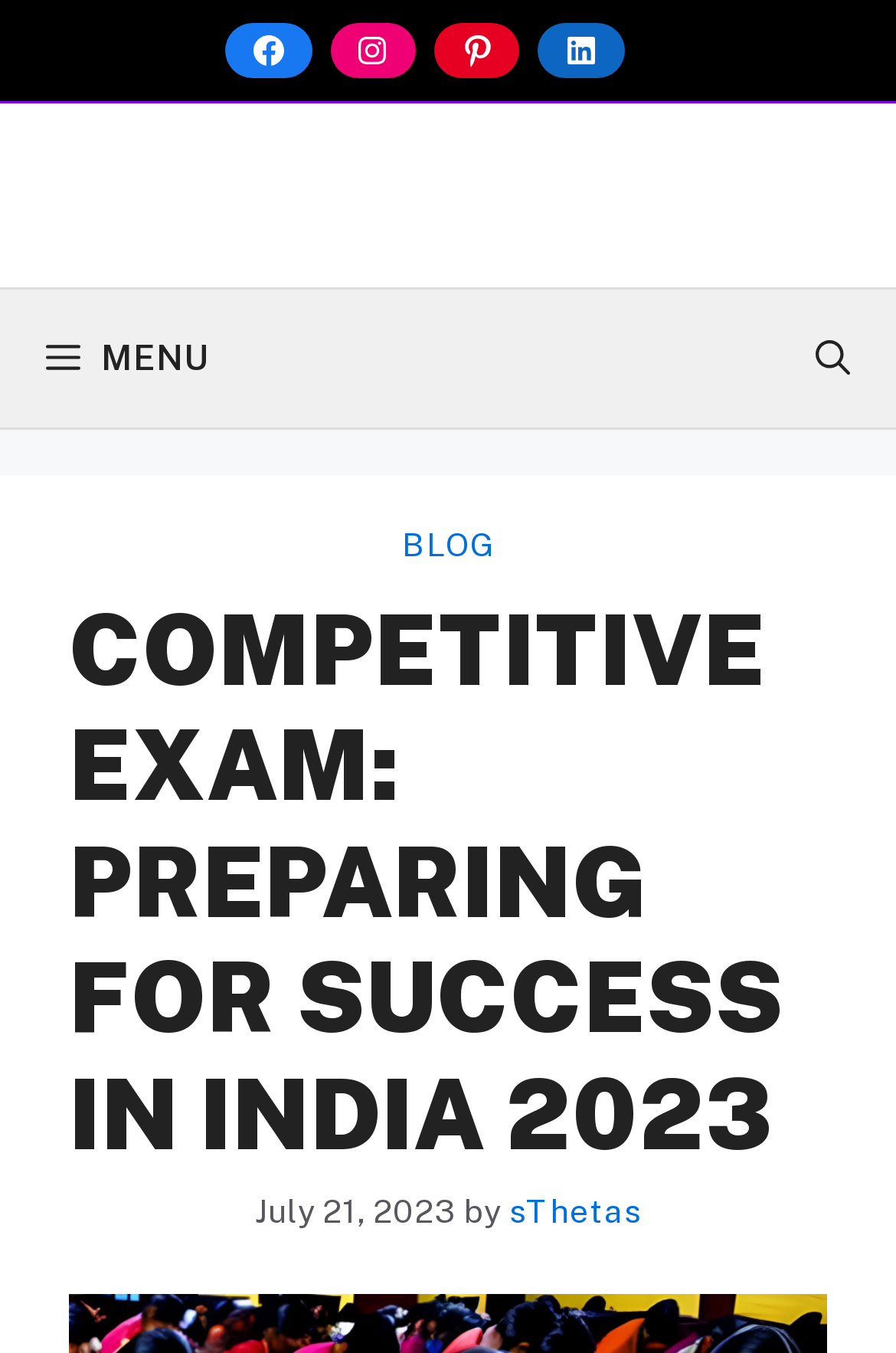Find the UI element described as: "aria-label="Open search"" and predict its bounding box coordinates. Ensure the coordinates are four float numbers between 0 and 1, [left, top, right, bottom].

[0.859, 0.214, 1.0, 0.316]